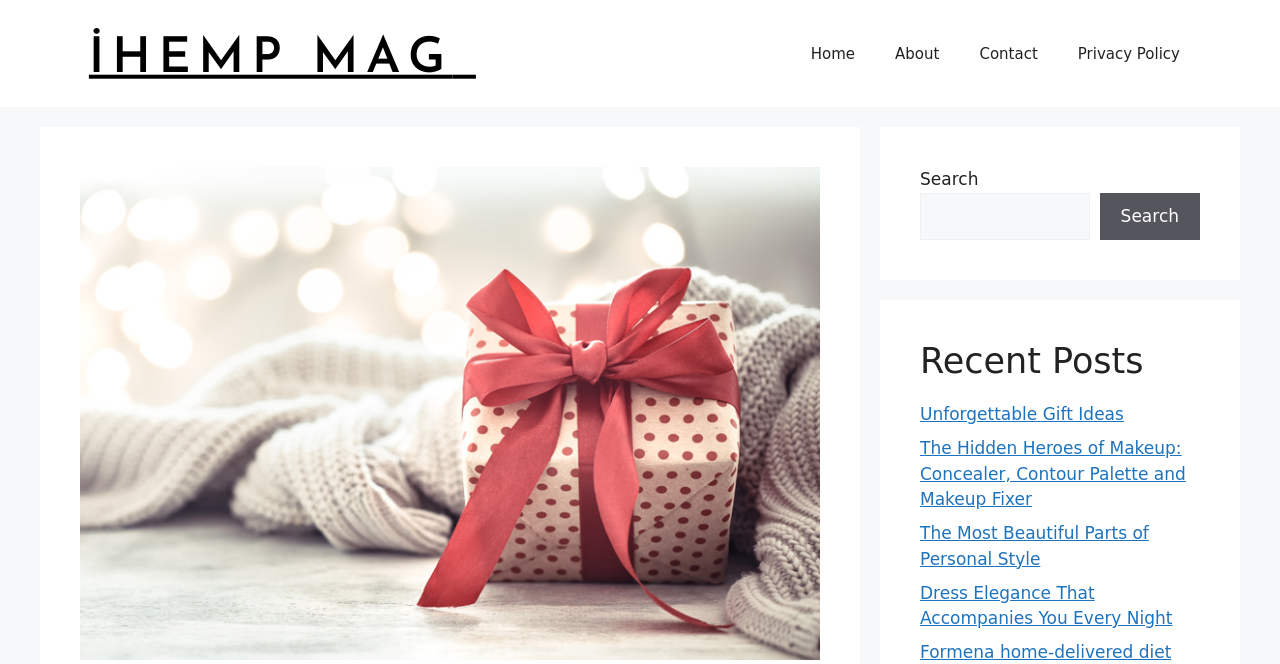Find the bounding box coordinates for the area you need to click to carry out the instruction: "Contact us". The coordinates should be four float numbers between 0 and 1, indicated as [left, top, right, bottom].

[0.75, 0.035, 0.826, 0.126]